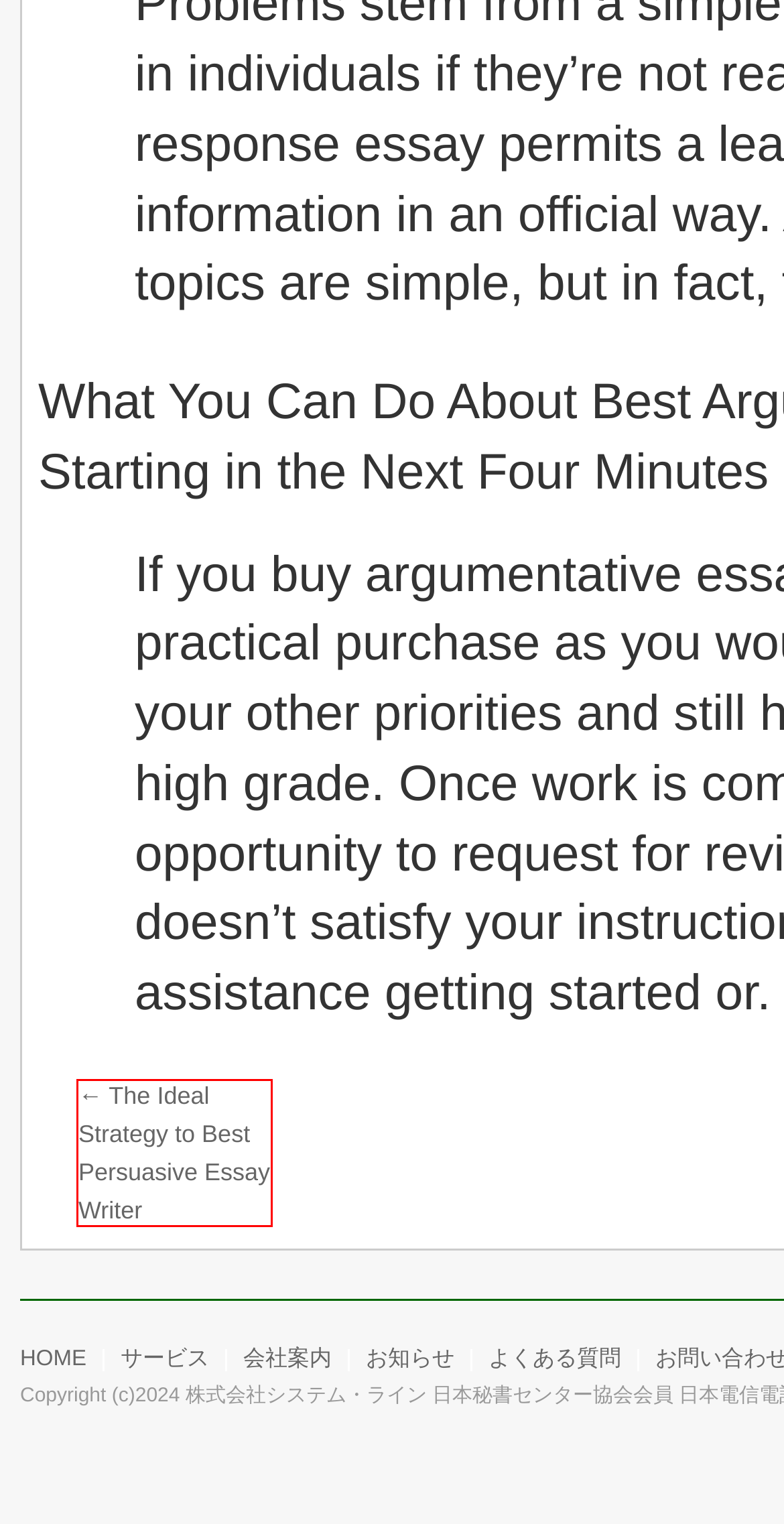Look at the screenshot of a webpage with a red bounding box and select the webpage description that best corresponds to the new page after clicking the element in the red box. Here are the options:
A. お問い合わせ | SYSTEM LINE
B. システム・ラインについて | SYSTEM LINE
C. サービス | SYSTEM LINE
D. プライバシーポリシー | SYSTEM LINE
E. The Ideal Strategy to Best Persuasive Essay Writer | SYSTEM LINE
F. 会社案内 | SYSTEM LINE
G. お知らせ | SYSTEM LINE | 秘書センター 秘書代行 電話代行のシステム・ライン秘書センター
H. Math Problem Solver with Steps Ideas | SYSTEM LINE

E